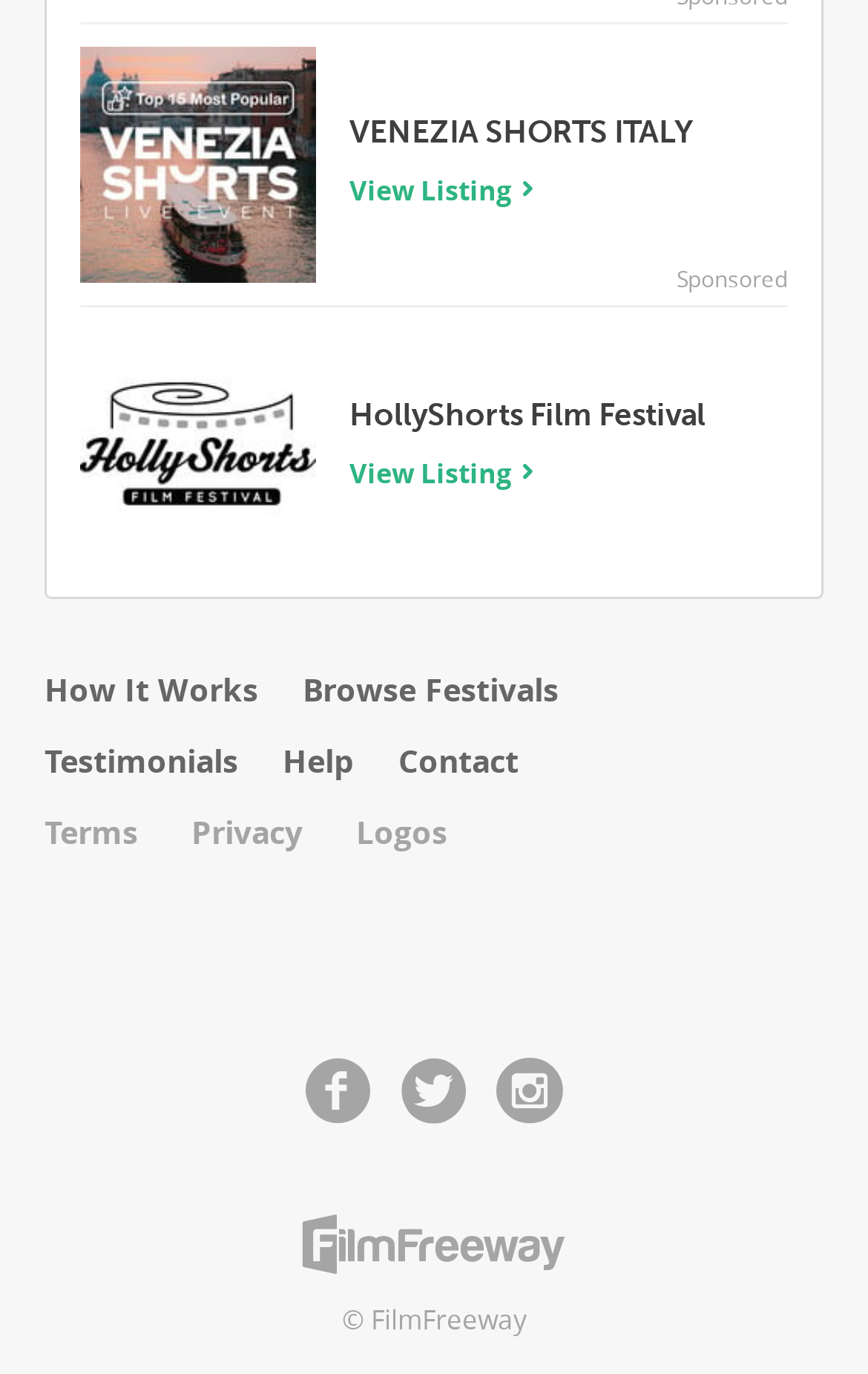Highlight the bounding box coordinates of the element you need to click to perform the following instruction: "View the weekly dispatch."

None